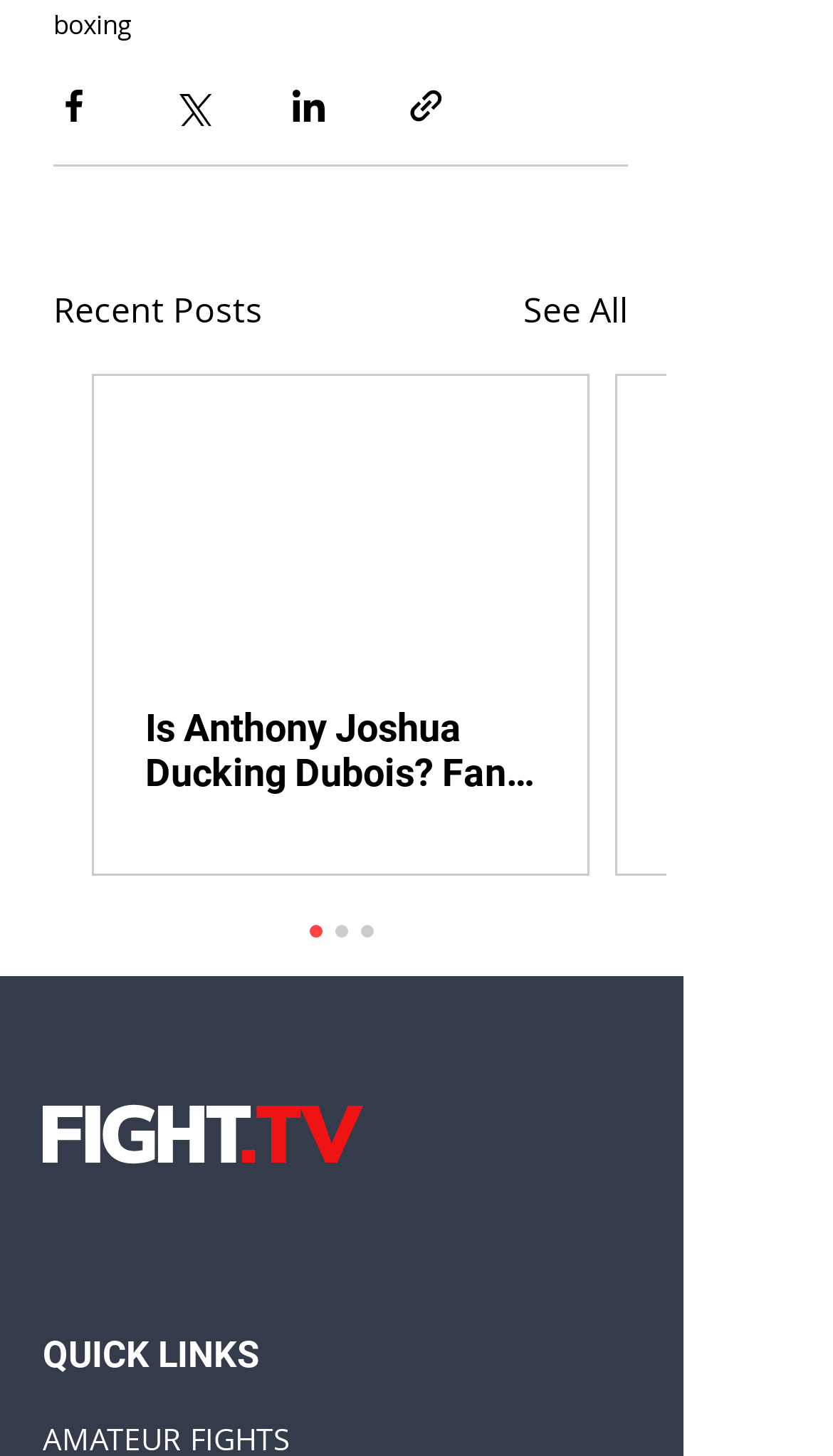Locate the bounding box coordinates of the area you need to click to fulfill this instruction: 'View recent posts'. The coordinates must be in the form of four float numbers ranging from 0 to 1: [left, top, right, bottom].

[0.064, 0.195, 0.315, 0.23]